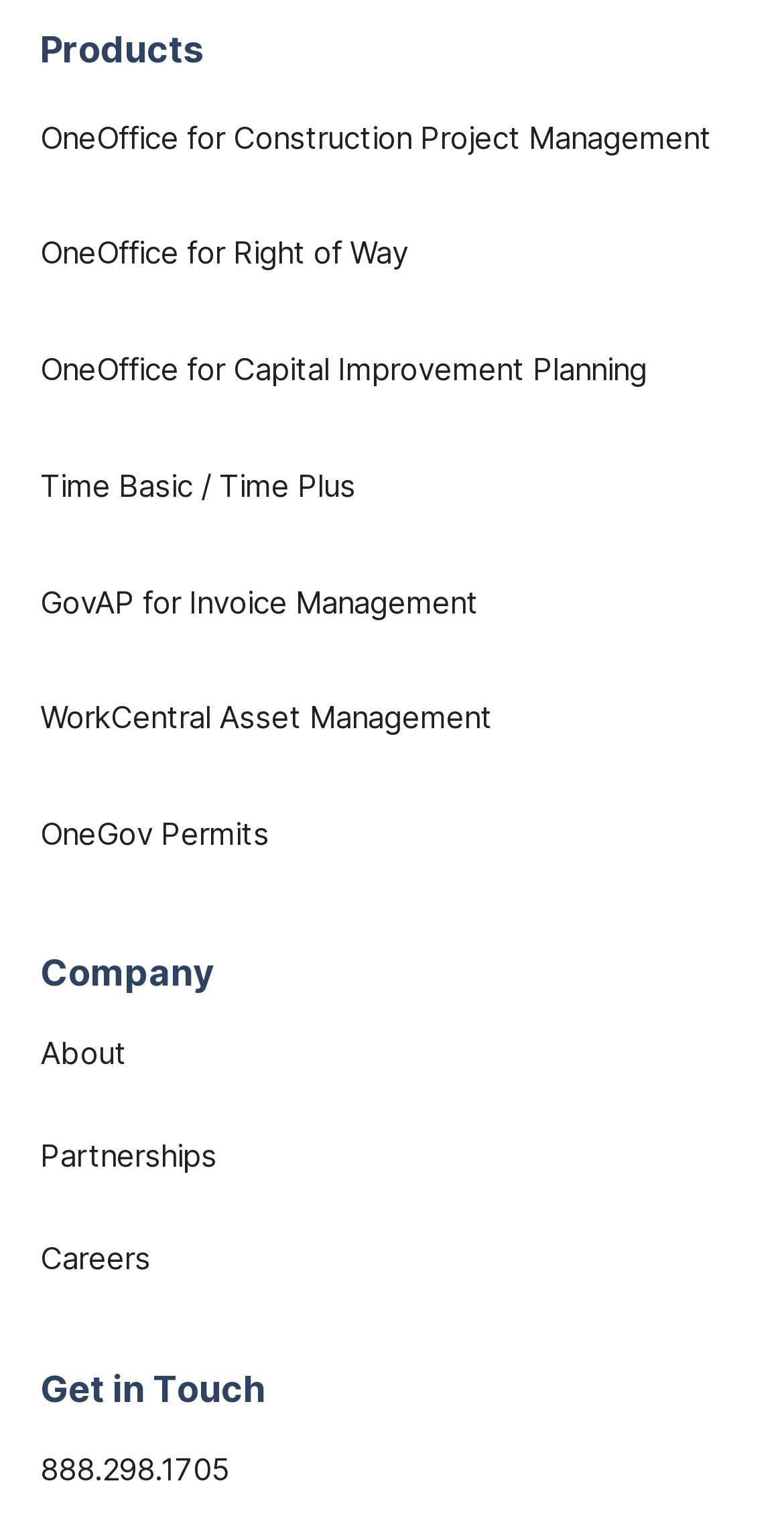Identify the bounding box coordinates for the UI element described by the following text: "888.298.1705". Provide the coordinates as four float numbers between 0 and 1, in the format [left, top, right, bottom].

[0.0, 0.941, 1.0, 0.987]